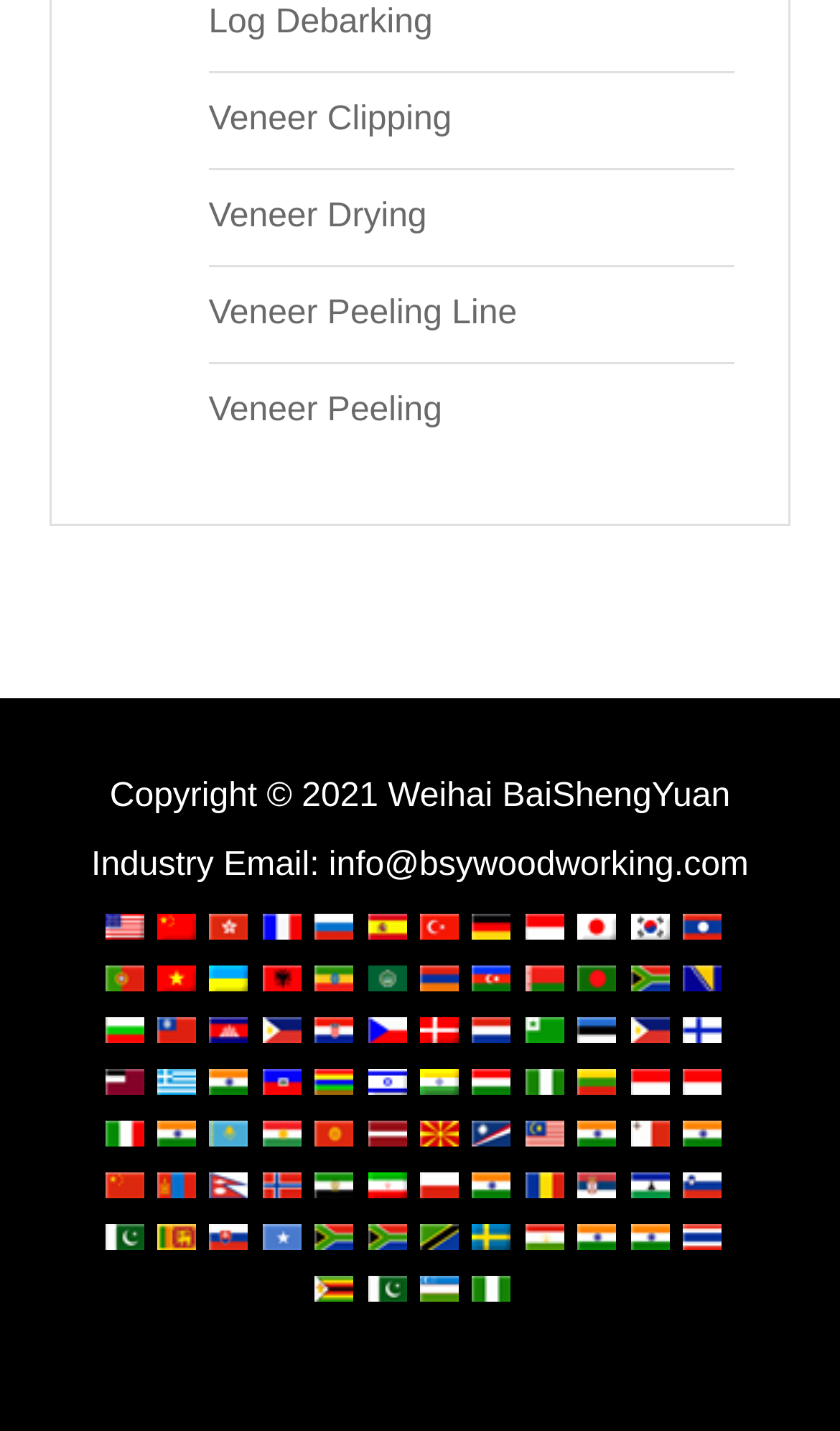Pinpoint the bounding box coordinates of the clickable area necessary to execute the following instruction: "Select English language". The coordinates should be given as four float numbers between 0 and 1, namely [left, top, right, bottom].

[0.125, 0.635, 0.171, 0.66]